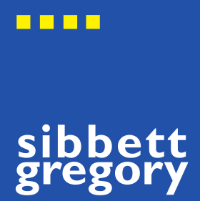Examine the screenshot and answer the question in as much detail as possible: How many yellow squares are above the text?

Above the text 'sibbett gregory', there are four distinct yellow squares, arranged in a linear pattern, adding a modern and eye-catching element to the overall design.